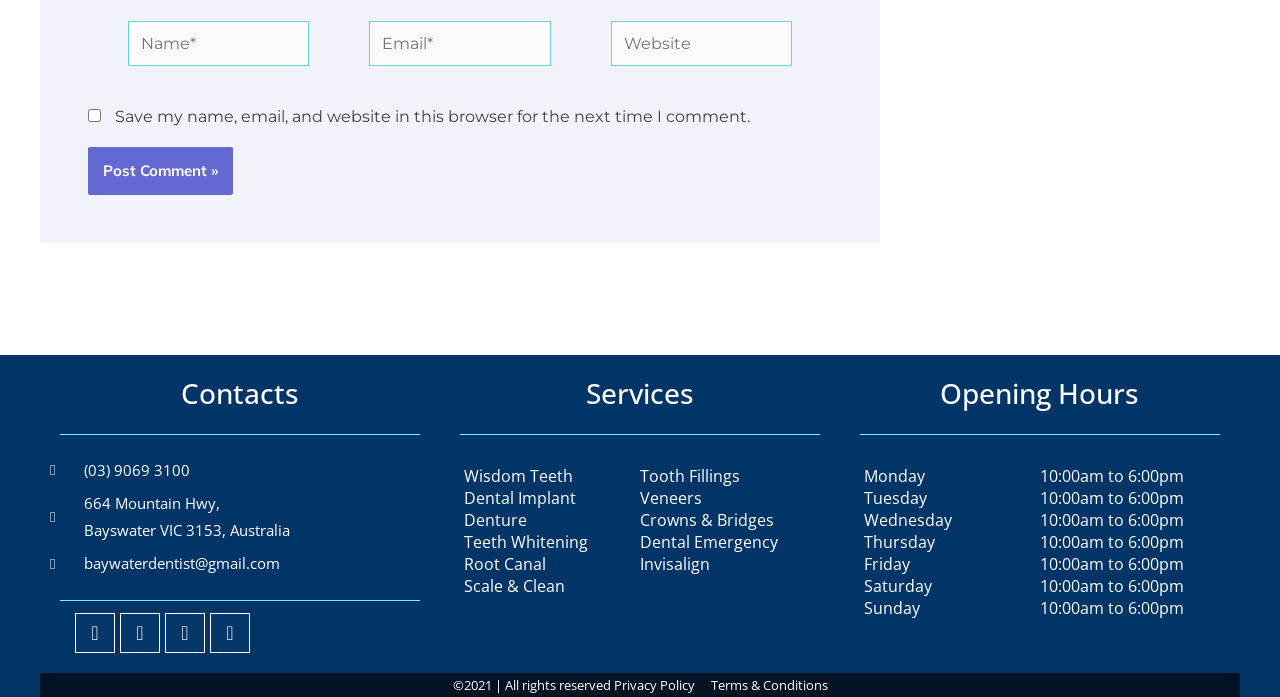Could you indicate the bounding box coordinates of the region to click in order to complete this instruction: "Enter your name".

[0.1, 0.03, 0.242, 0.095]